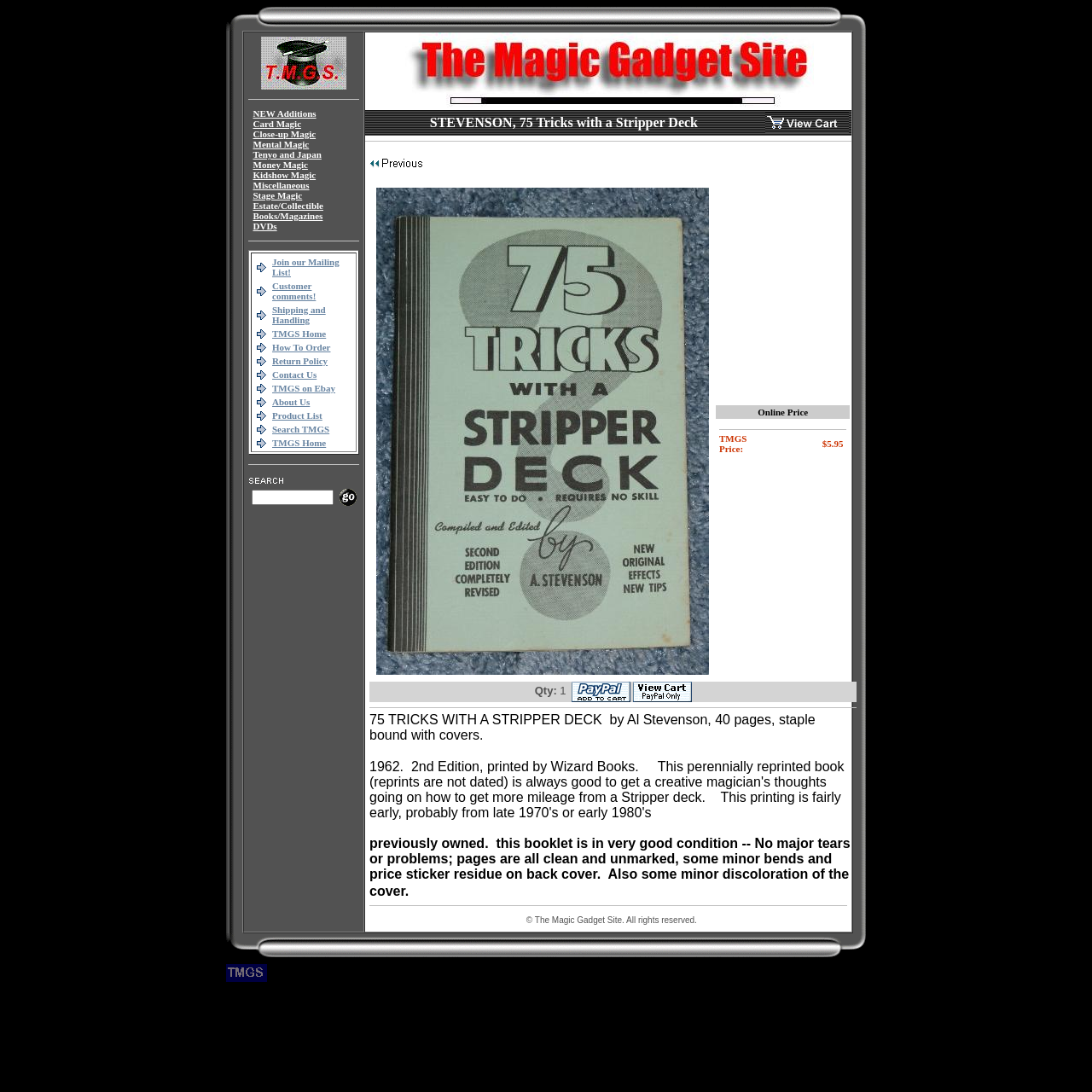Use a single word or phrase to answer the question:
What is the purpose of the 'TMGS Home' link?

To navigate to the homepage